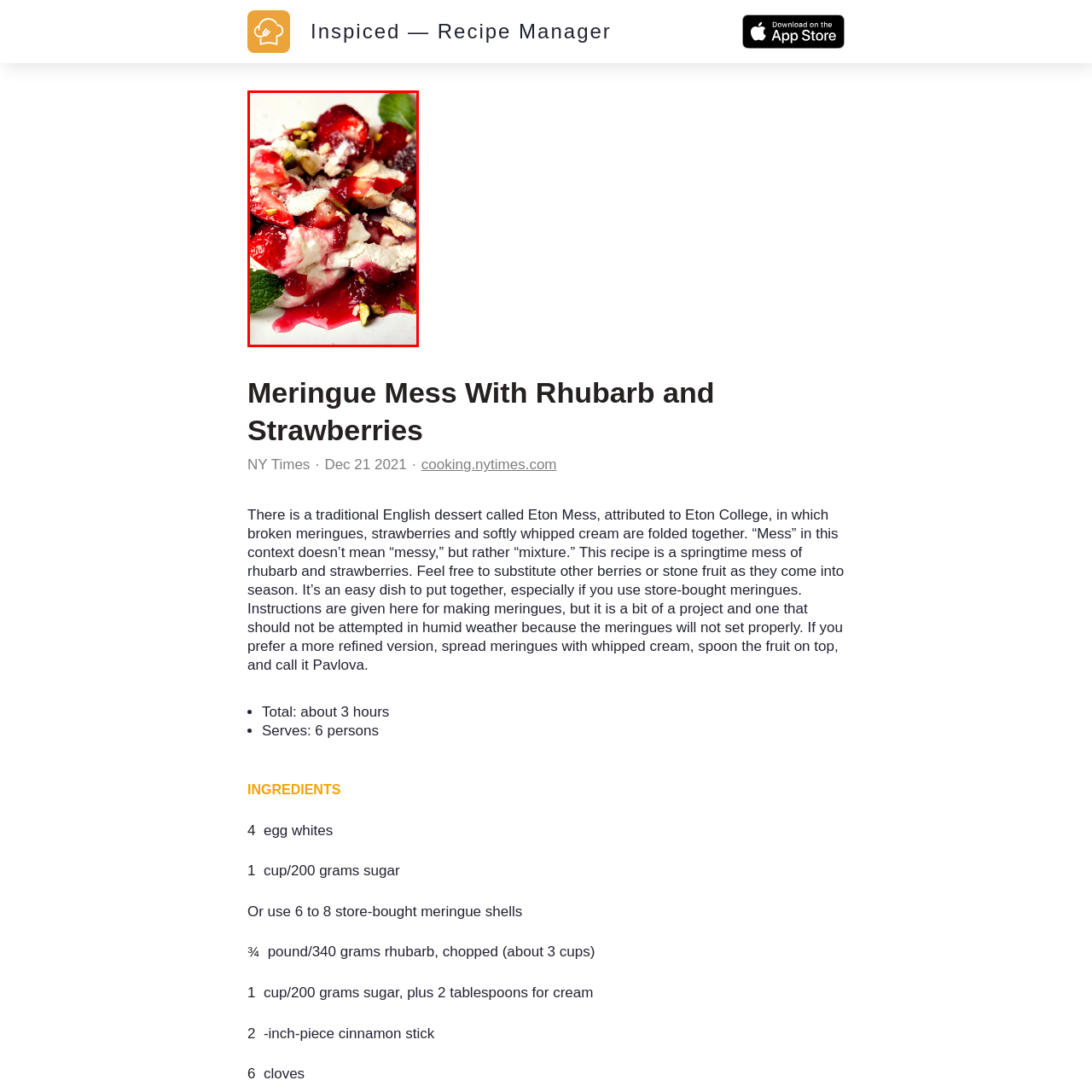Please examine the image highlighted by the red boundary and provide a comprehensive response to the following question based on the visual content: 
What is the purpose of the pistachios and mint leaves?

The caption states that the pistachios and mint leaves 'provide a fresh garnish, contributing both flavor and color' to the dessert. This implies that their primary function is to add a decorative touch and enhance the overall aesthetic appeal of the dish.